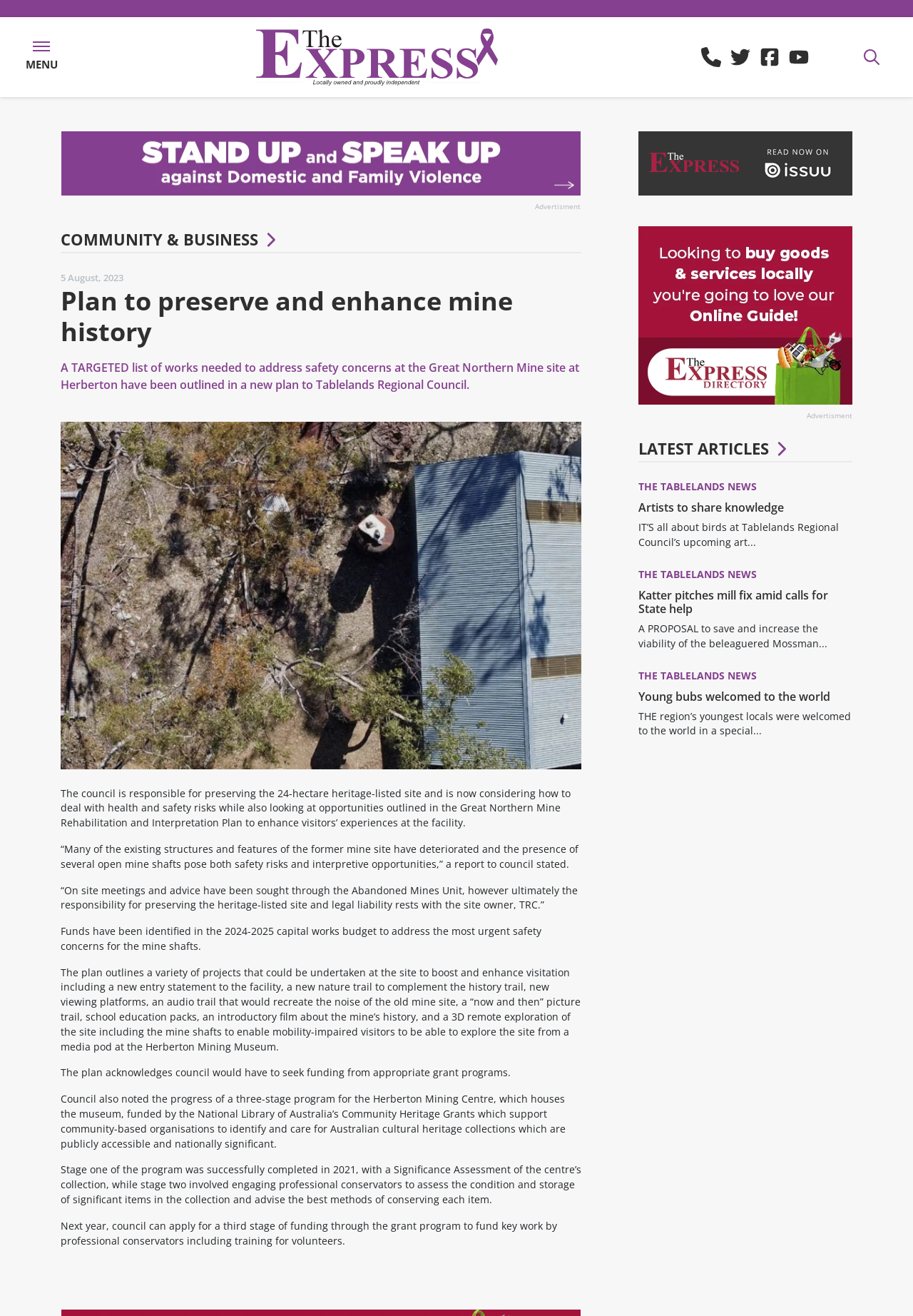How many stages are there in the program for the Herberton Mining Centre? Look at the image and give a one-word or short phrase answer.

Three